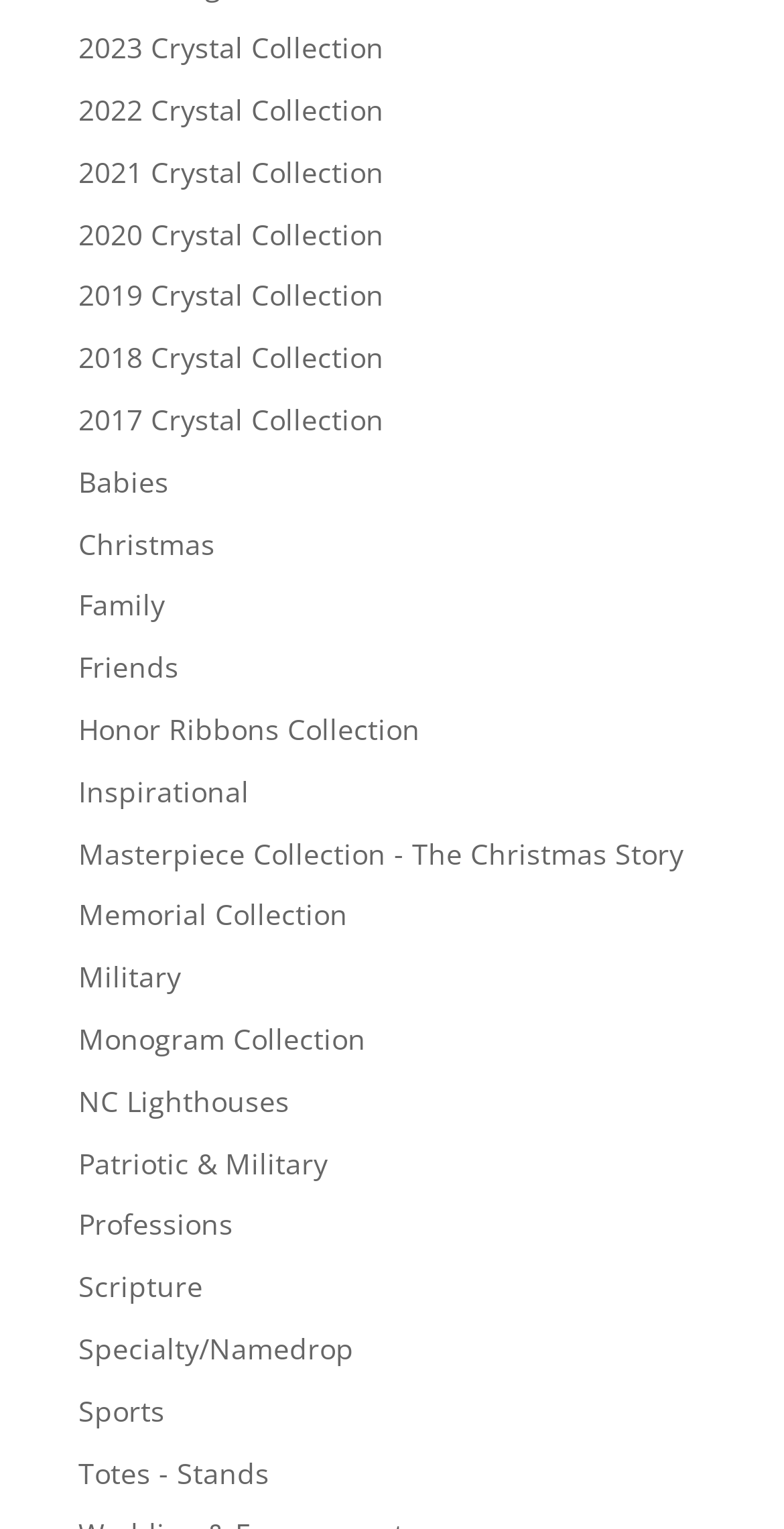What is the category of the 'Babies' link?
Based on the image, answer the question with as much detail as possible.

I noticed that the 'Babies' link is placed near the 'Family' link, which suggests that it belongs to the family or relationships category. This inference is reasonable, as babies are often associated with family and relationships.